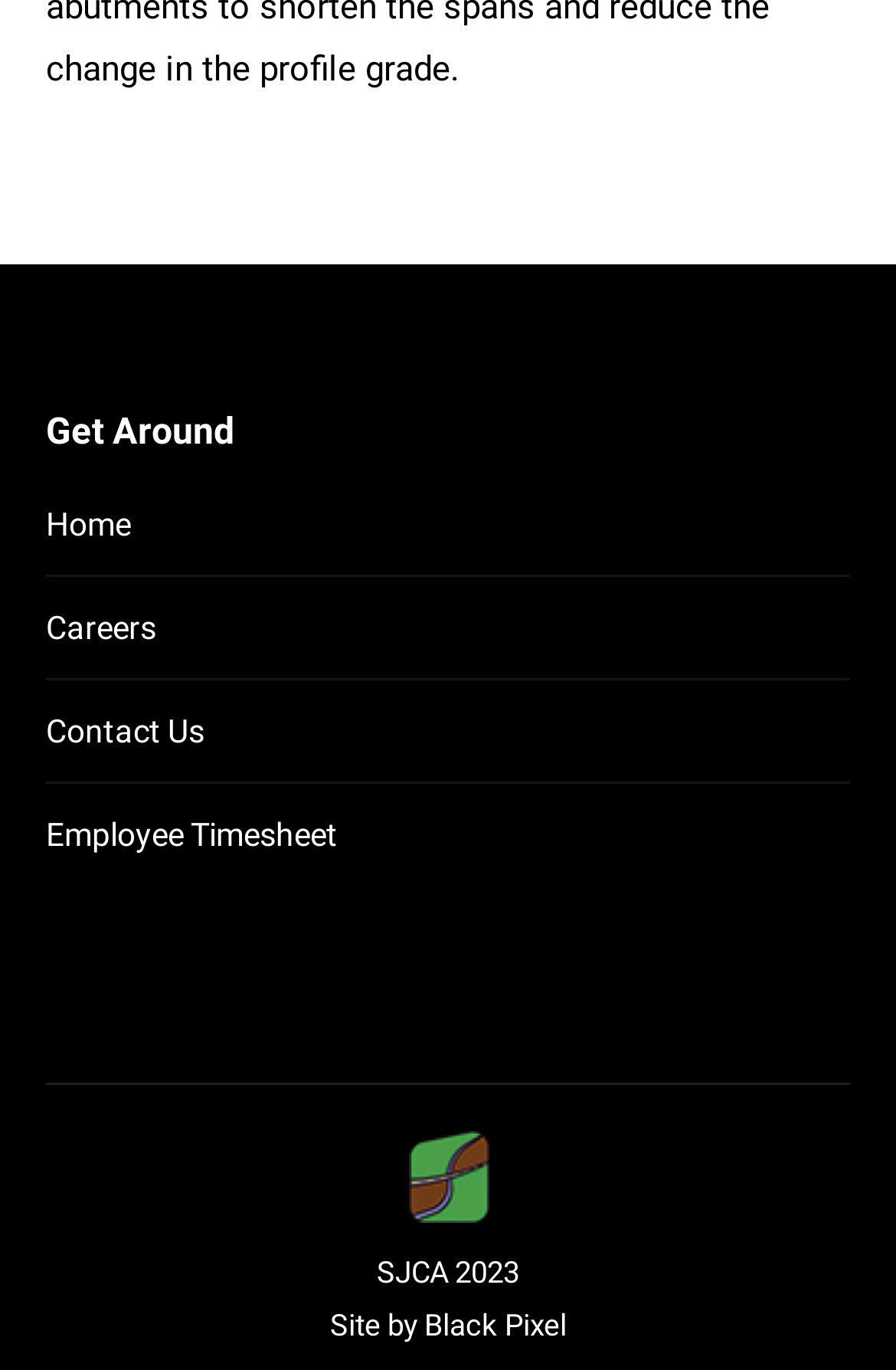Please reply with a single word or brief phrase to the question: 
What is the name of the company that designed the website?

Black Pixel